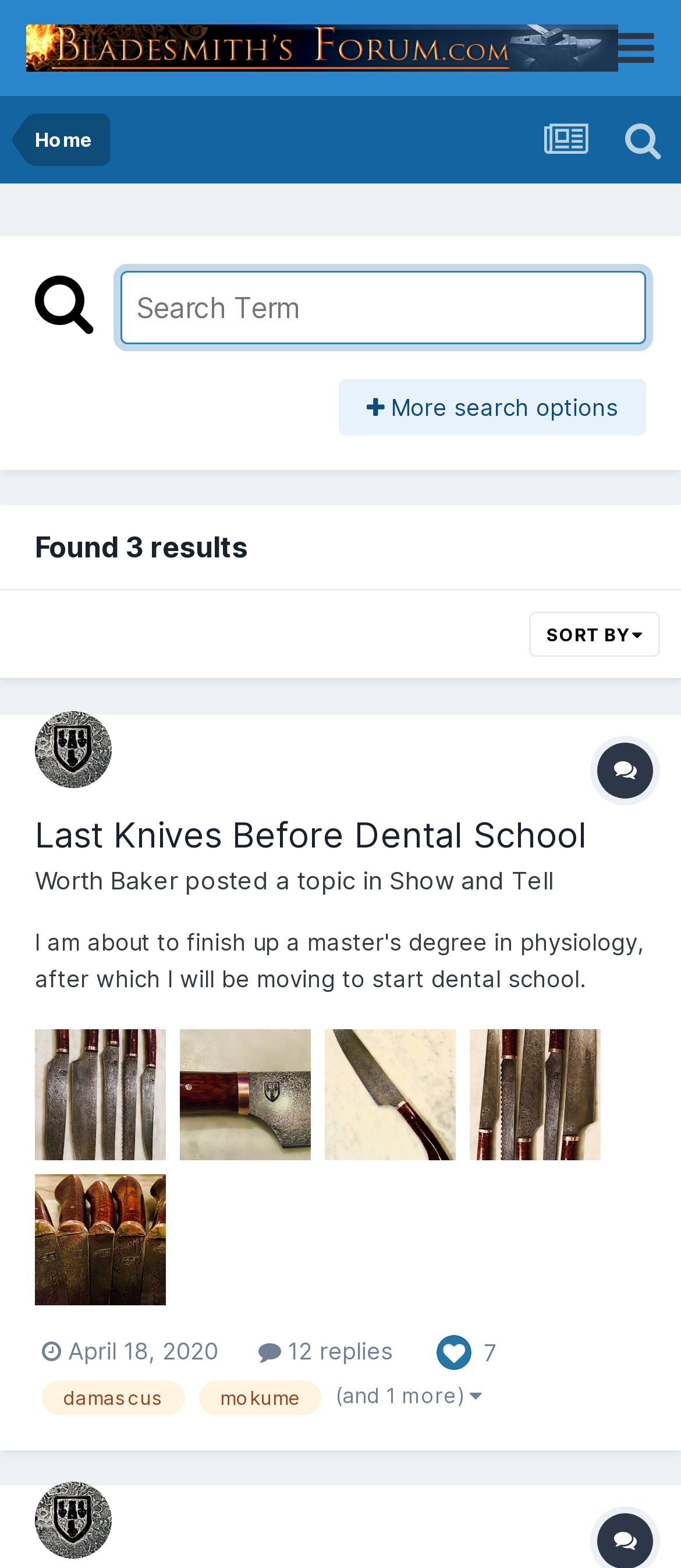Please provide the bounding box coordinates for the UI element as described: "parent_node: More search options". The coordinates must be four floats between 0 and 1, represented as [left, top, right, bottom].

[0.051, 0.173, 0.136, 0.214]